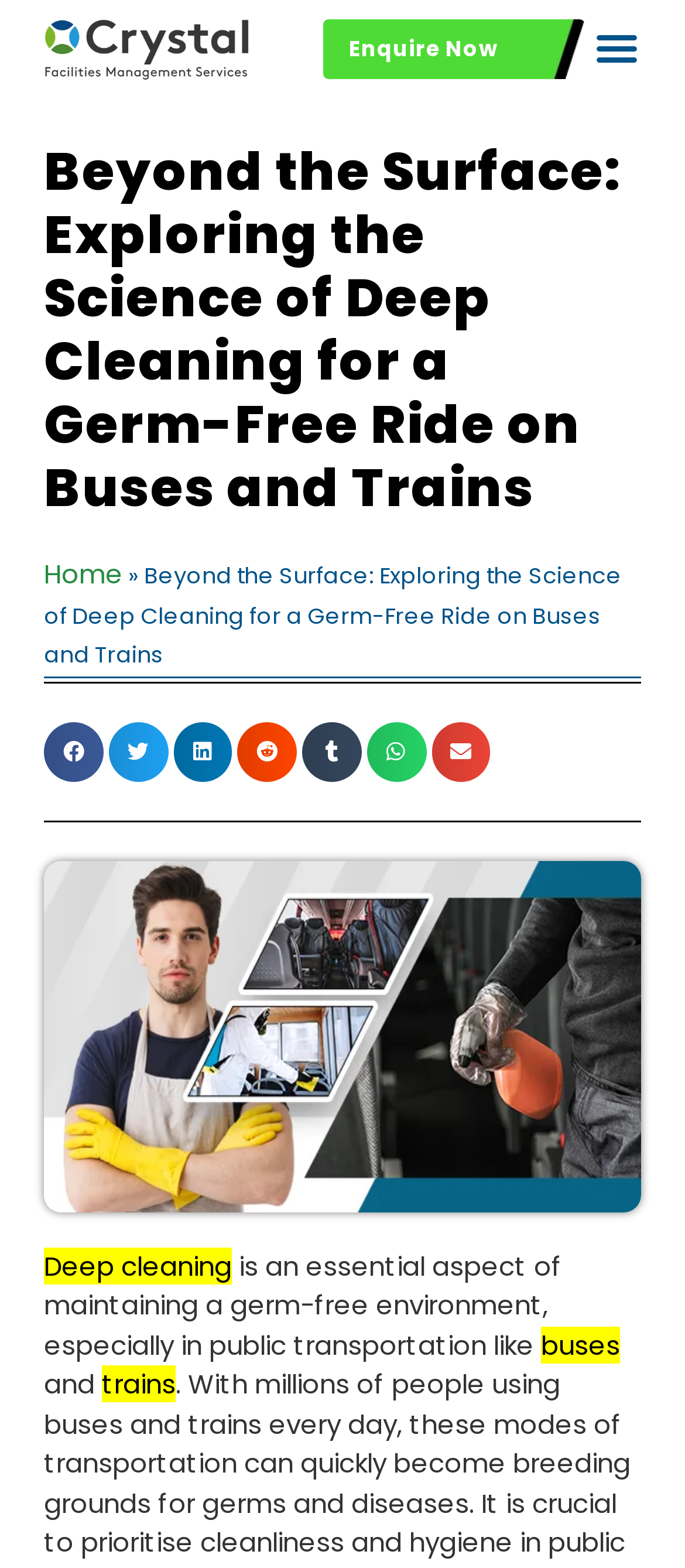Provide the bounding box for the UI element matching this description: "Enquire Now".

[0.471, 0.012, 0.853, 0.05]